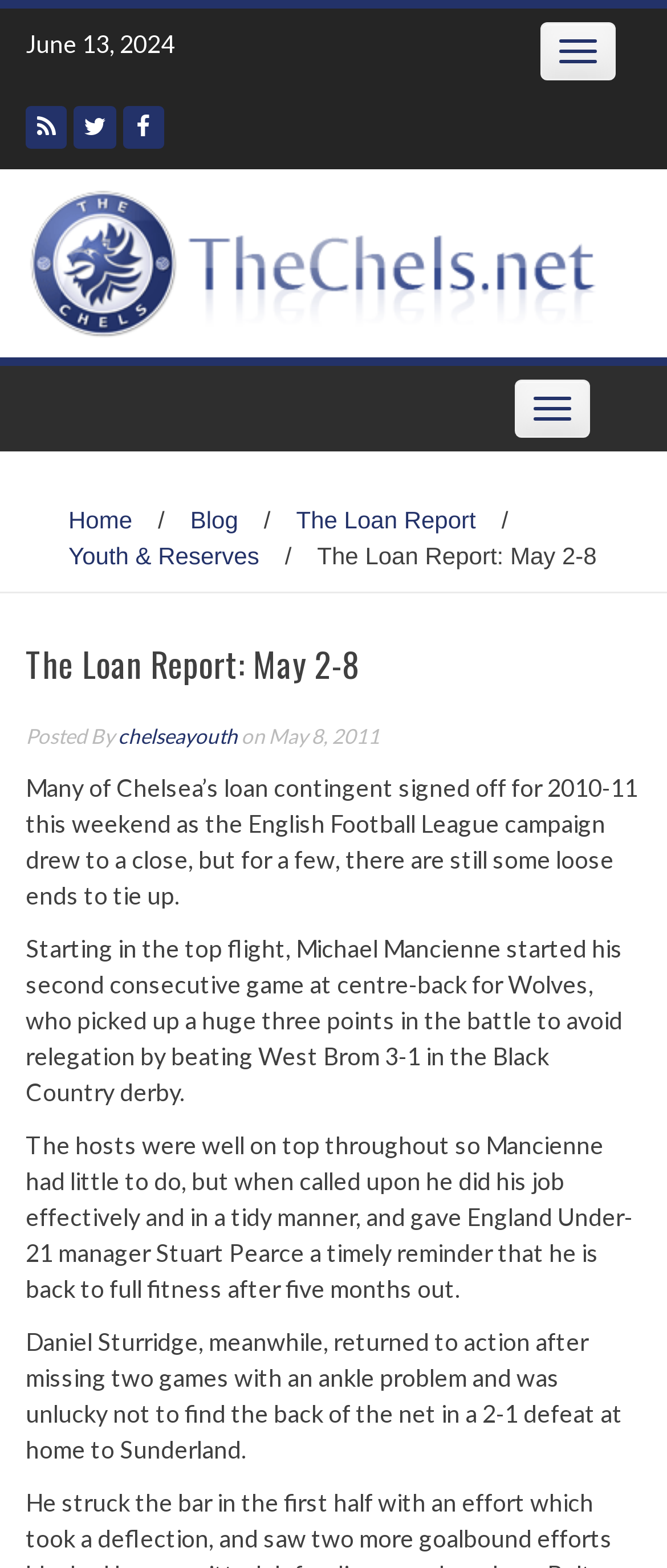Please examine the image and provide a detailed answer to the question: Who wrote the article 'The Loan Report: May 2-8'?

The author of the article 'The Loan Report: May 2-8' is 'chelseayouth', which is mentioned below the article title.